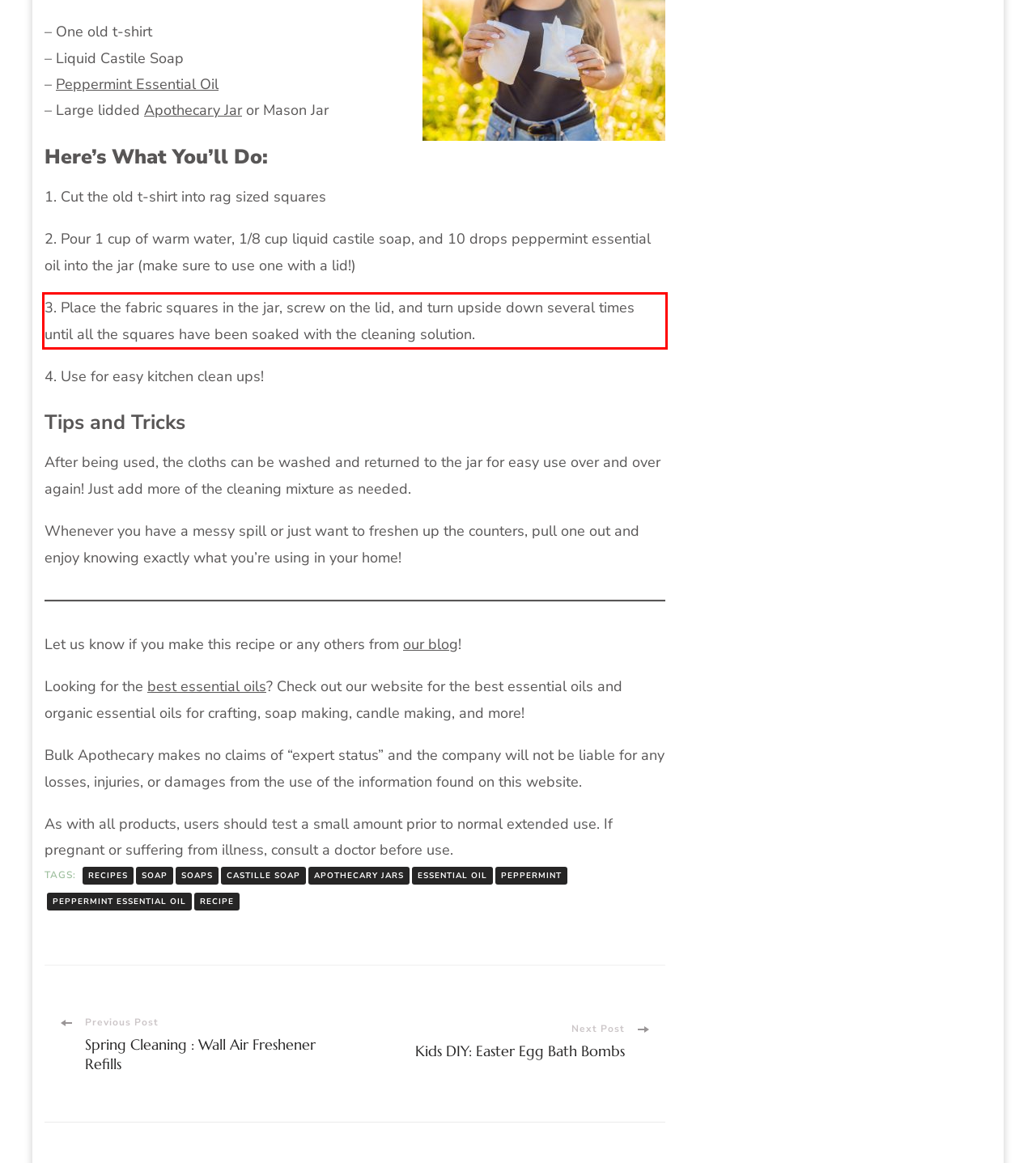With the given screenshot of a webpage, locate the red rectangle bounding box and extract the text content using OCR.

3. Place the fabric squares in the jar, screw on the lid, and turn upside down several times until all the squares have been soaked with the cleaning solution.